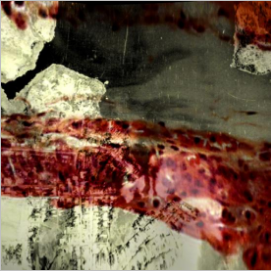What theme is echoed in the installation? Please answer the question using a single word or phrase based on the image.

Surveillance and modification of space